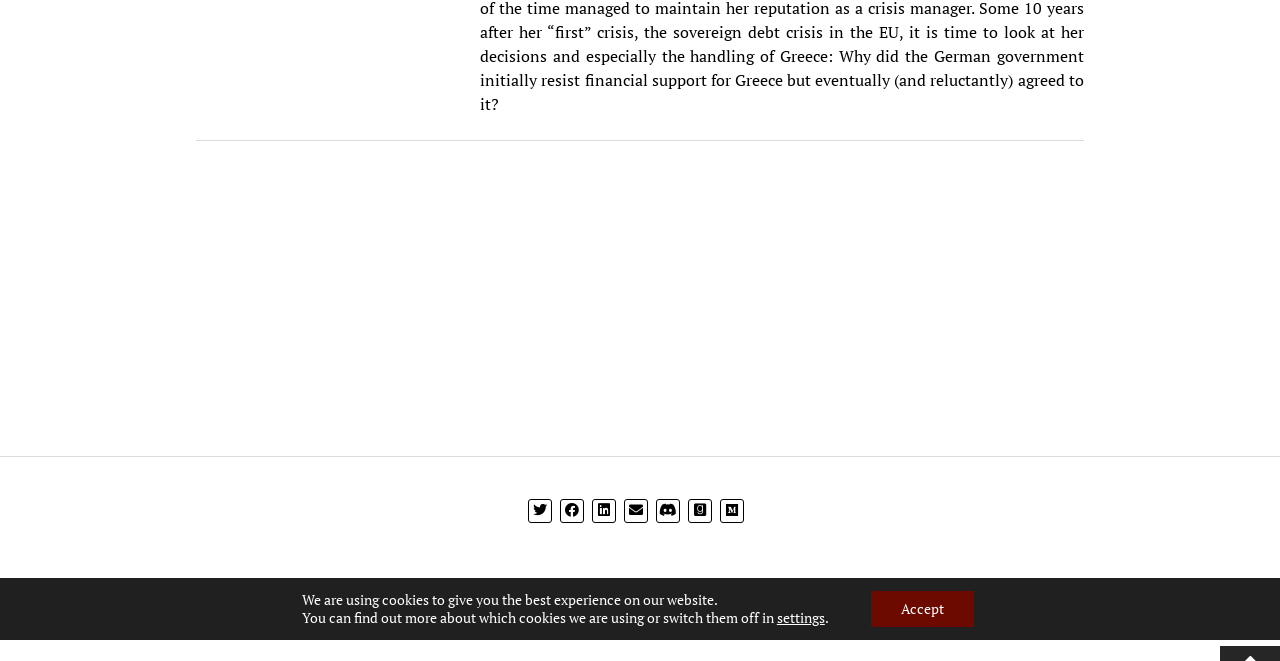Given the element description title="goodreads", specify the bounding box coordinates of the corresponding UI element in the format (top-left x, top-left y, bottom-right x, bottom-right y). All values must be between 0 and 1.

[0.538, 0.754, 0.556, 0.791]